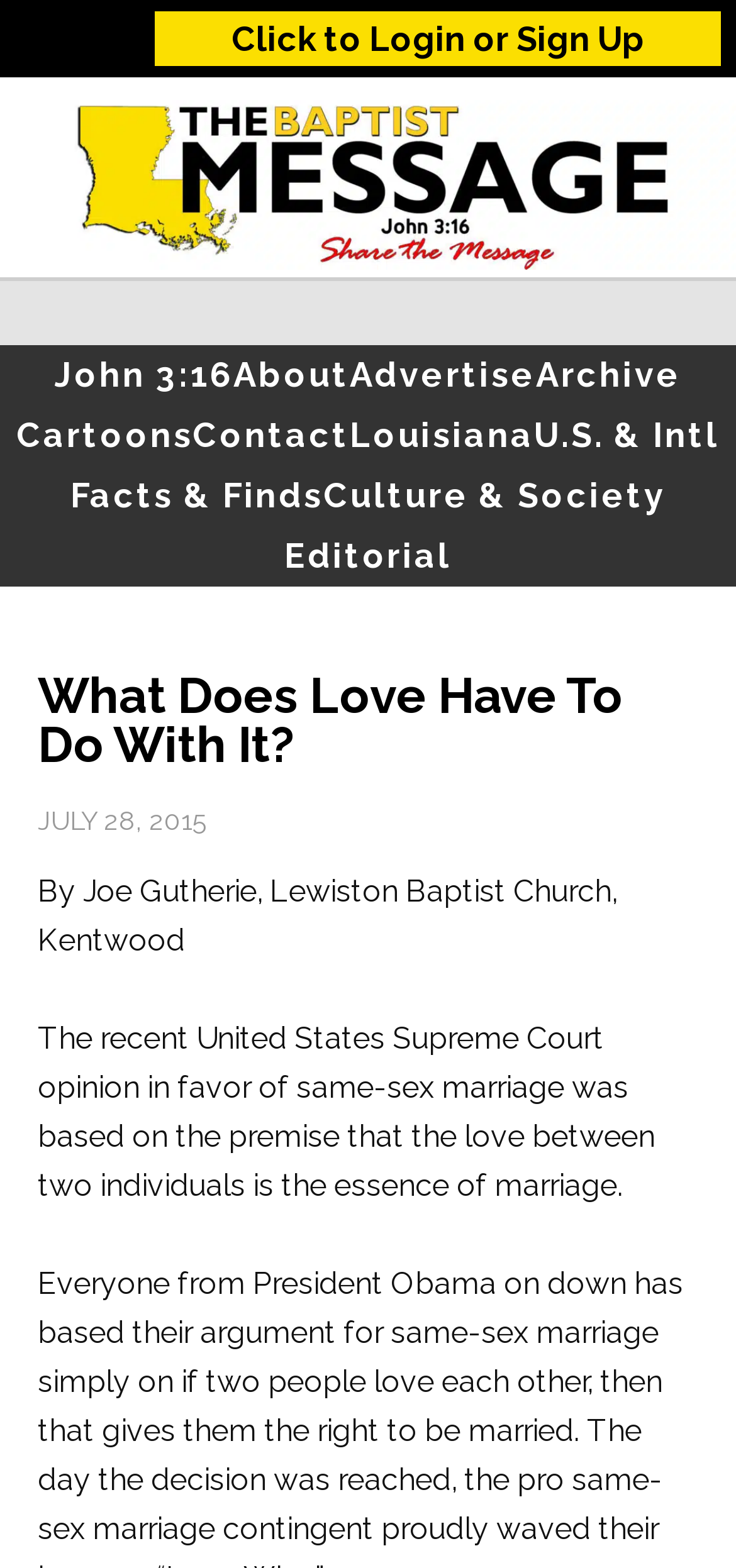What is the name of the church associated with the author?
Please provide a detailed and comprehensive answer to the question.

The author's byline mentions 'Lewiston Baptist Church, Kentwood', indicating the church associated with the author.